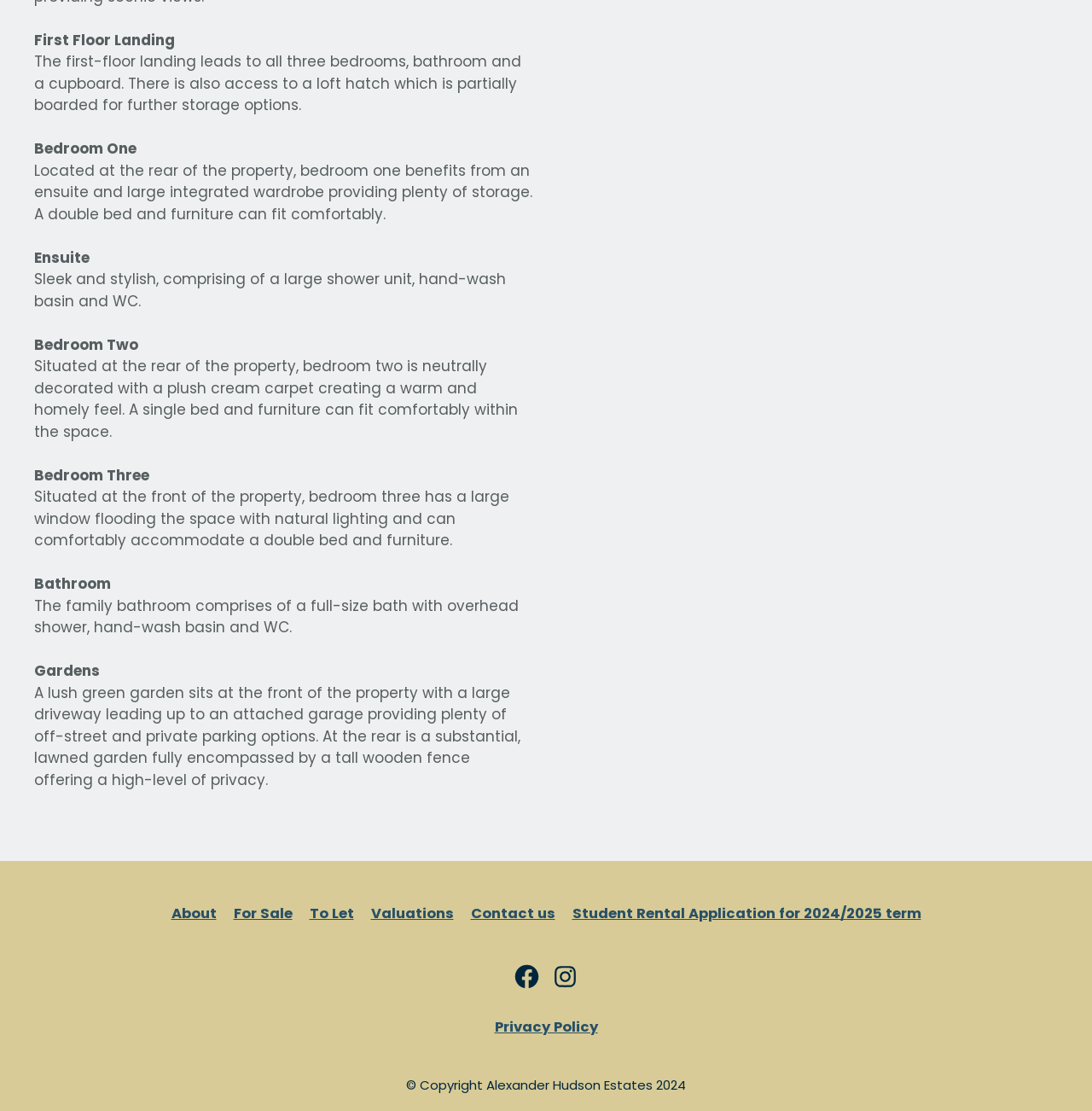Find the bounding box coordinates of the element I should click to carry out the following instruction: "Click About".

[0.157, 0.813, 0.198, 0.831]